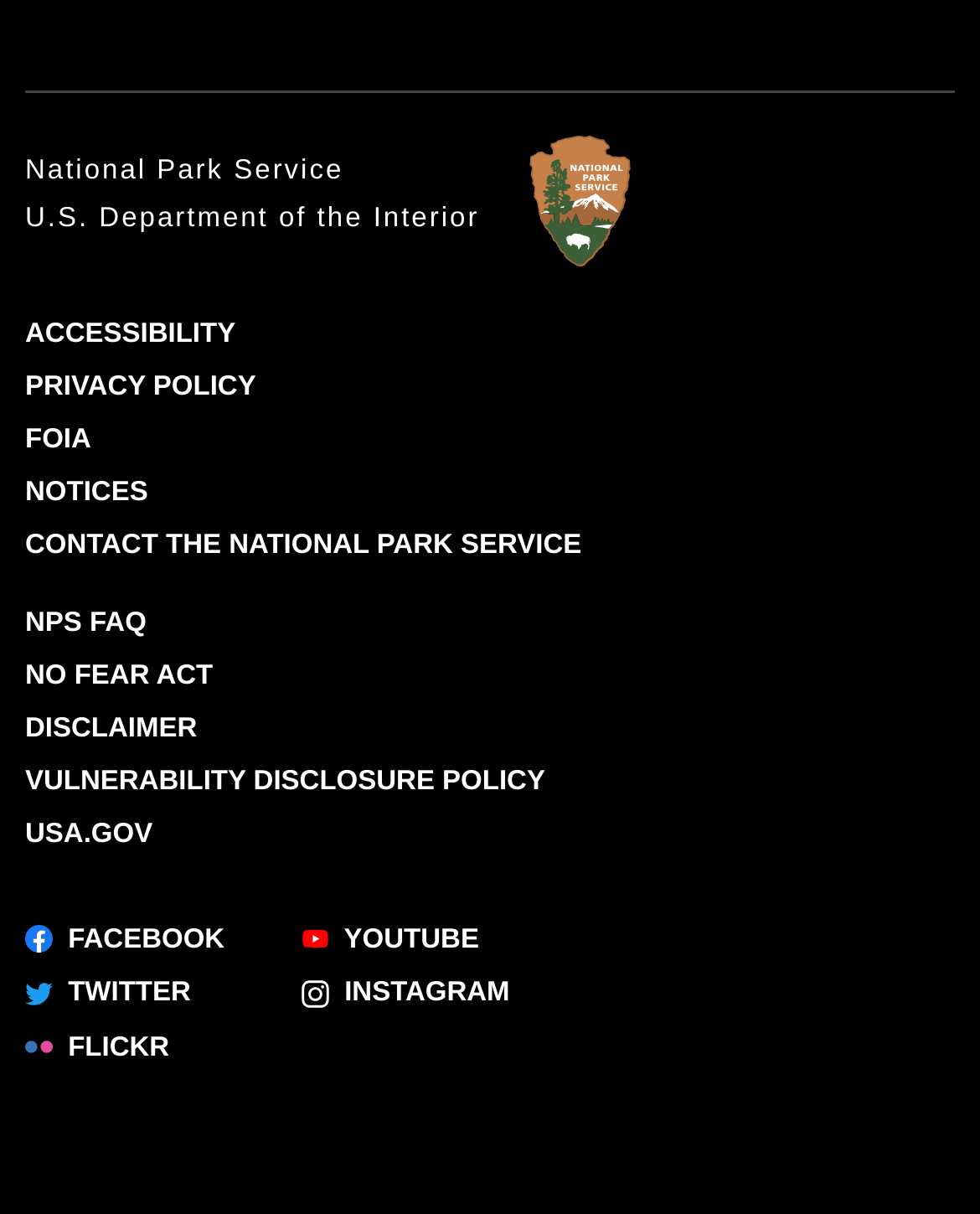Identify the bounding box coordinates of the HTML element based on this description: "No Fear Act".

[0.026, 0.545, 0.217, 0.57]